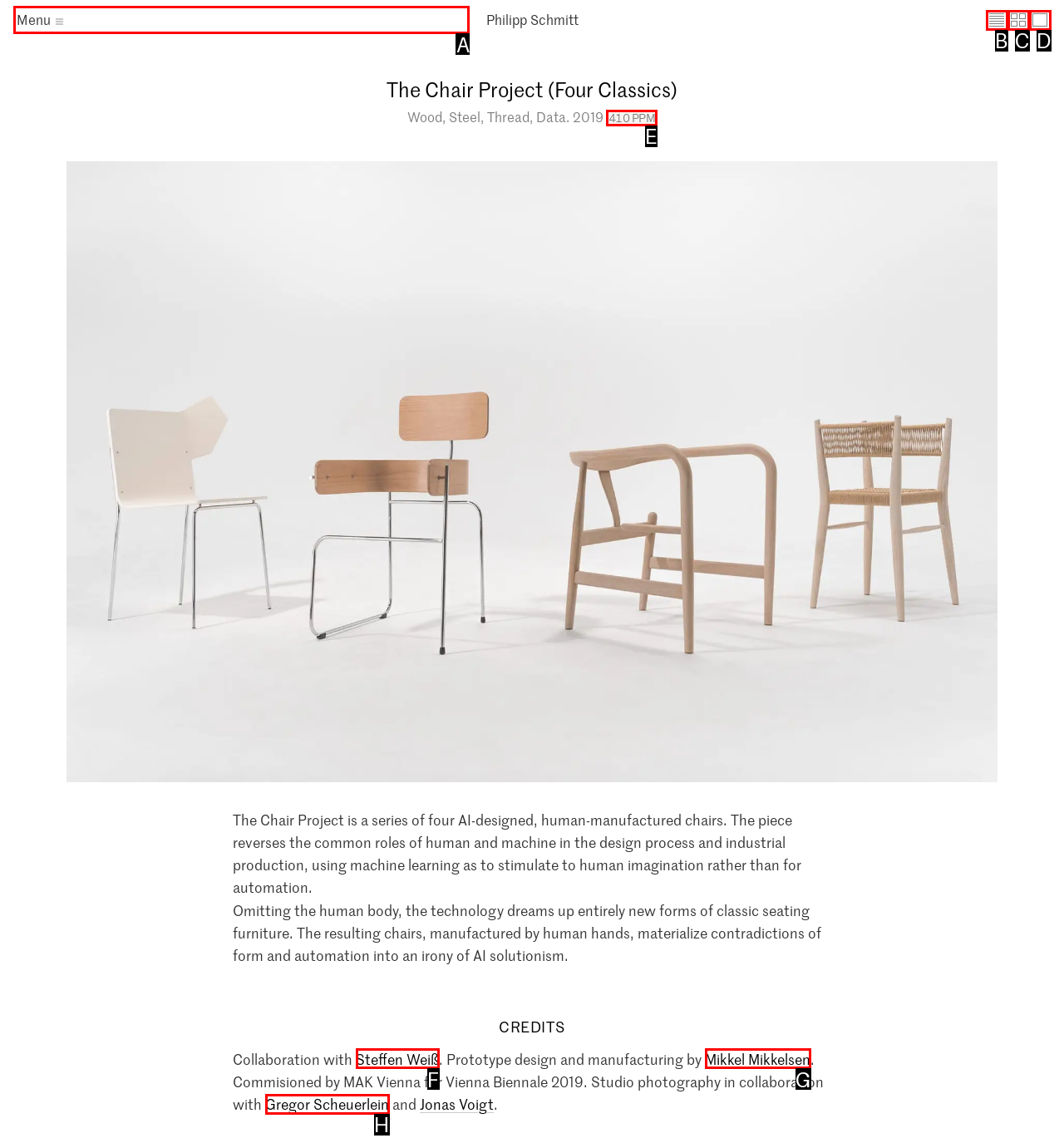Using the element description: Menu Work About Notes Design, select the HTML element that matches best. Answer with the letter of your choice.

A